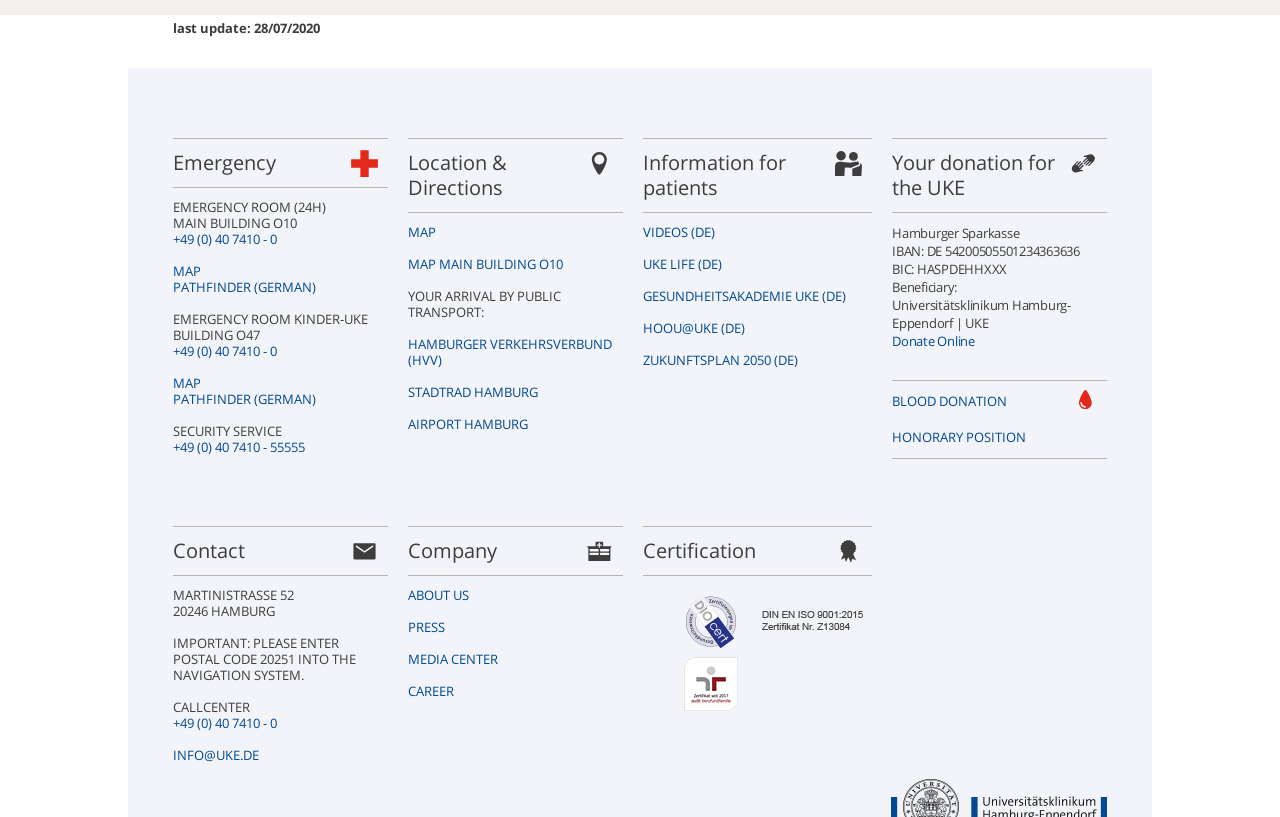Locate the bounding box of the UI element with the following description: "Map Main Building O10".

[0.319, 0.312, 0.44, 0.334]